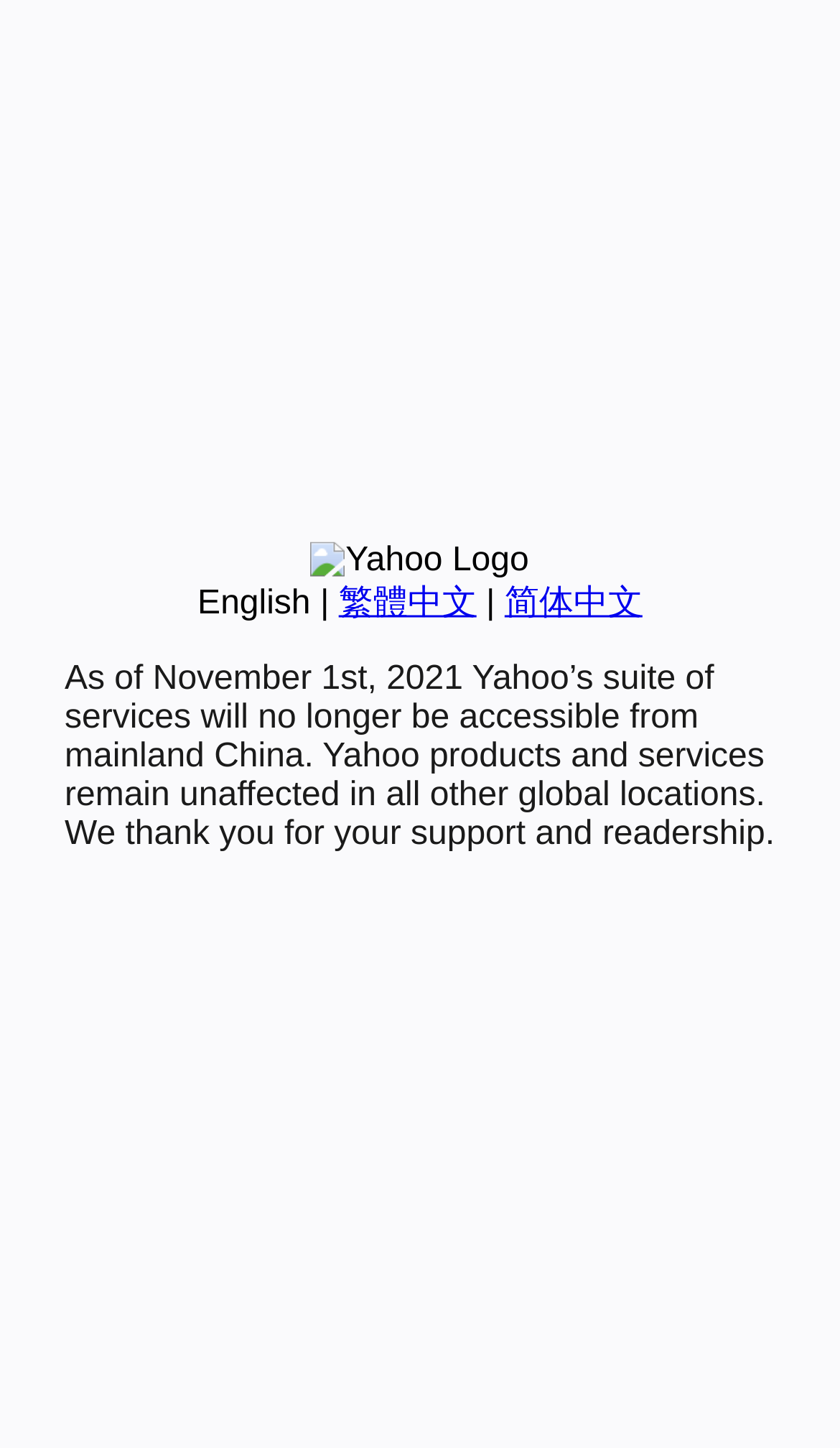Extract the bounding box for the UI element that matches this description: "简体中文".

[0.601, 0.404, 0.765, 0.429]